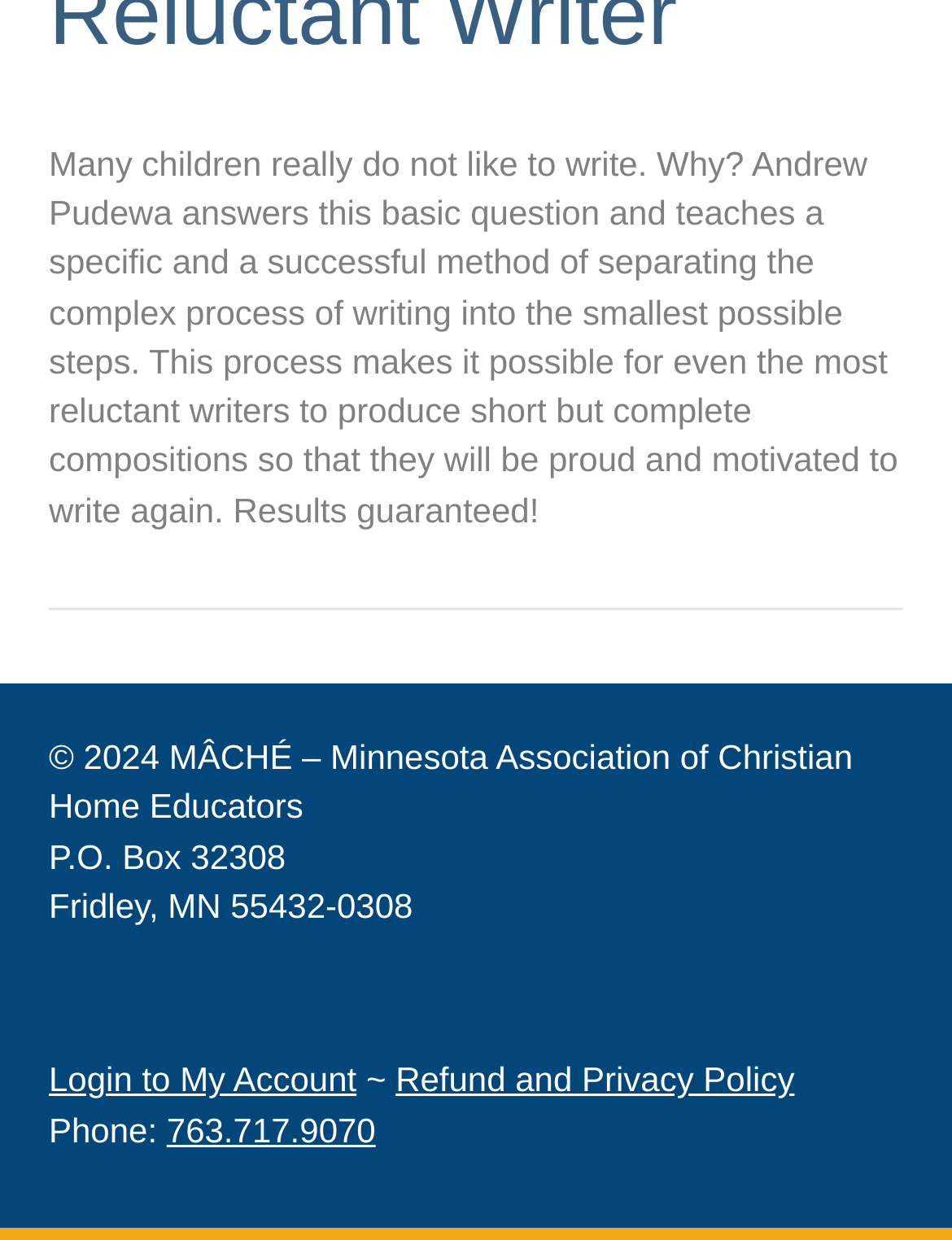What is the phone number?
By examining the image, provide a one-word or phrase answer.

763.717.9070